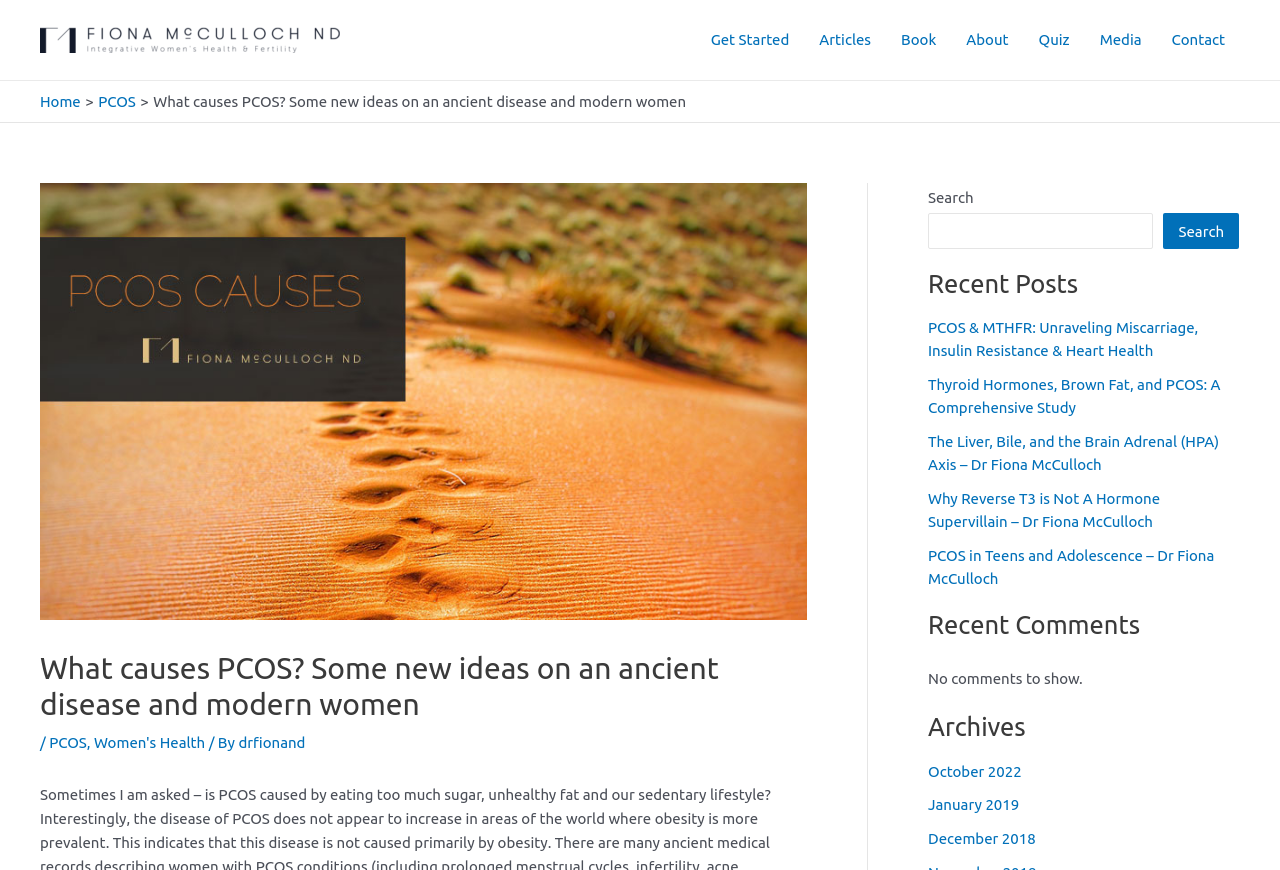Identify the bounding box coordinates of the region that should be clicked to execute the following instruction: "View the 'Archives' section".

[0.725, 0.817, 0.968, 0.854]